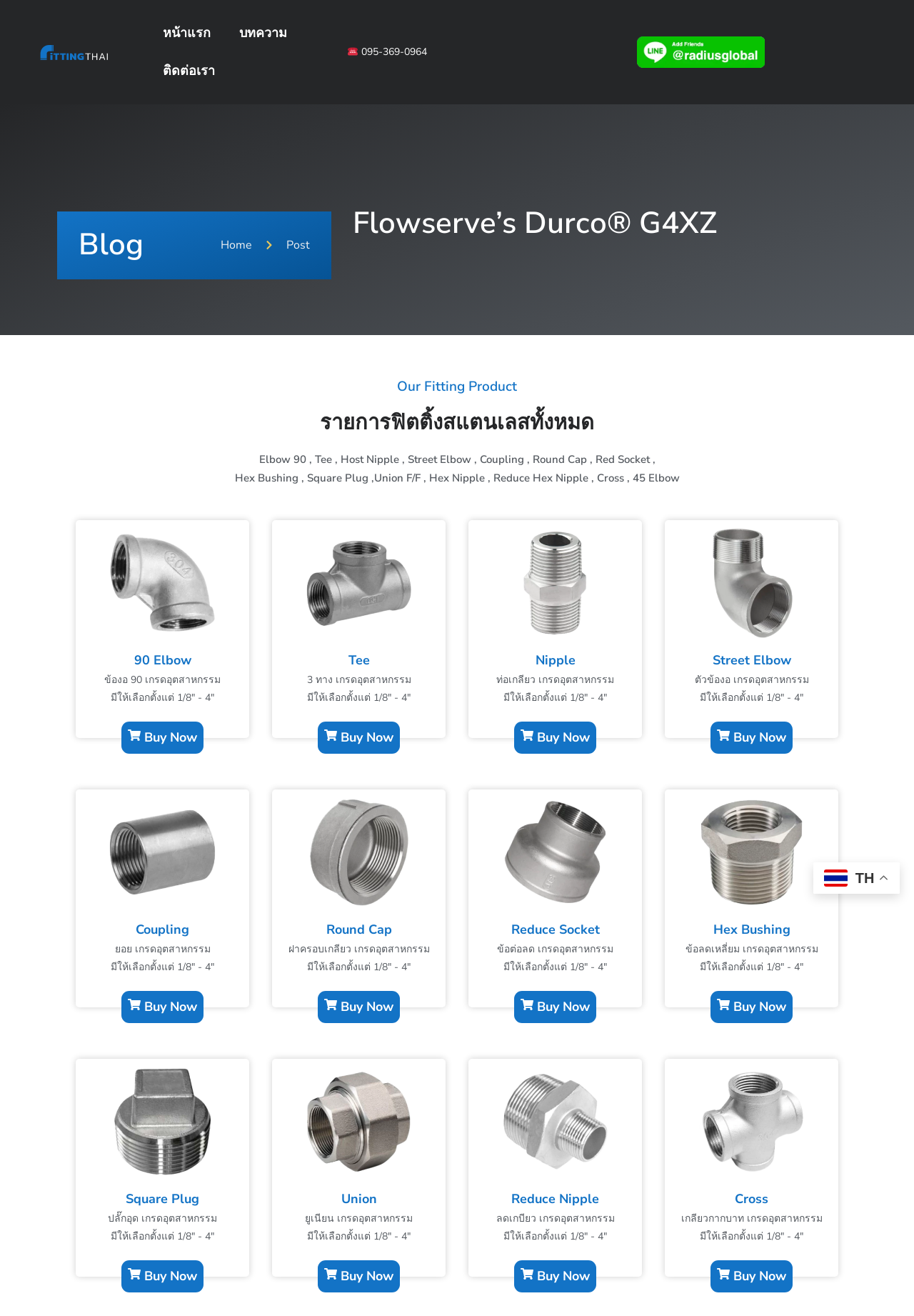Determine the bounding box of the UI element mentioned here: "ติดต่อเรา". The coordinates must be in the format [left, top, right, bottom] with values ranging from 0 to 1.

[0.162, 0.04, 0.251, 0.068]